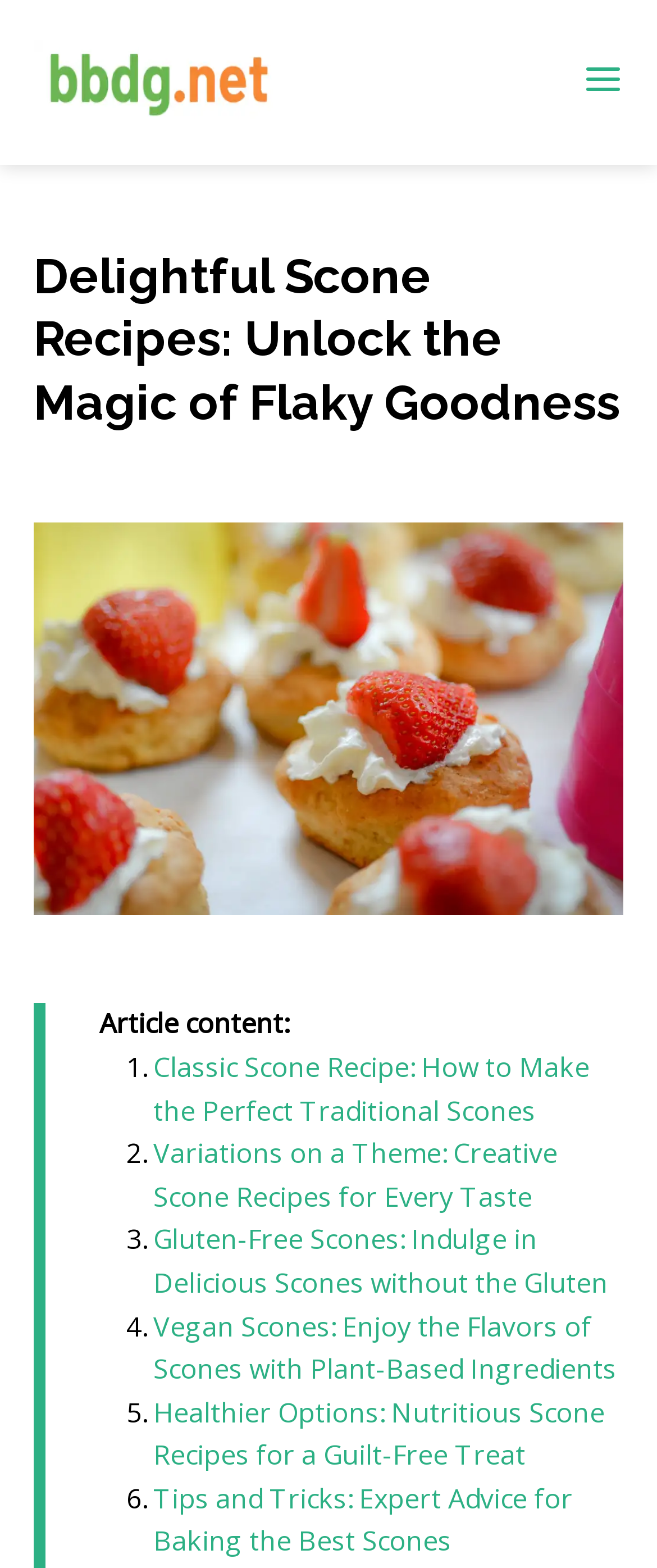Please locate the UI element described by "alt="bbdg.net"" and provide its bounding box coordinates.

[0.051, 0.039, 0.887, 0.063]